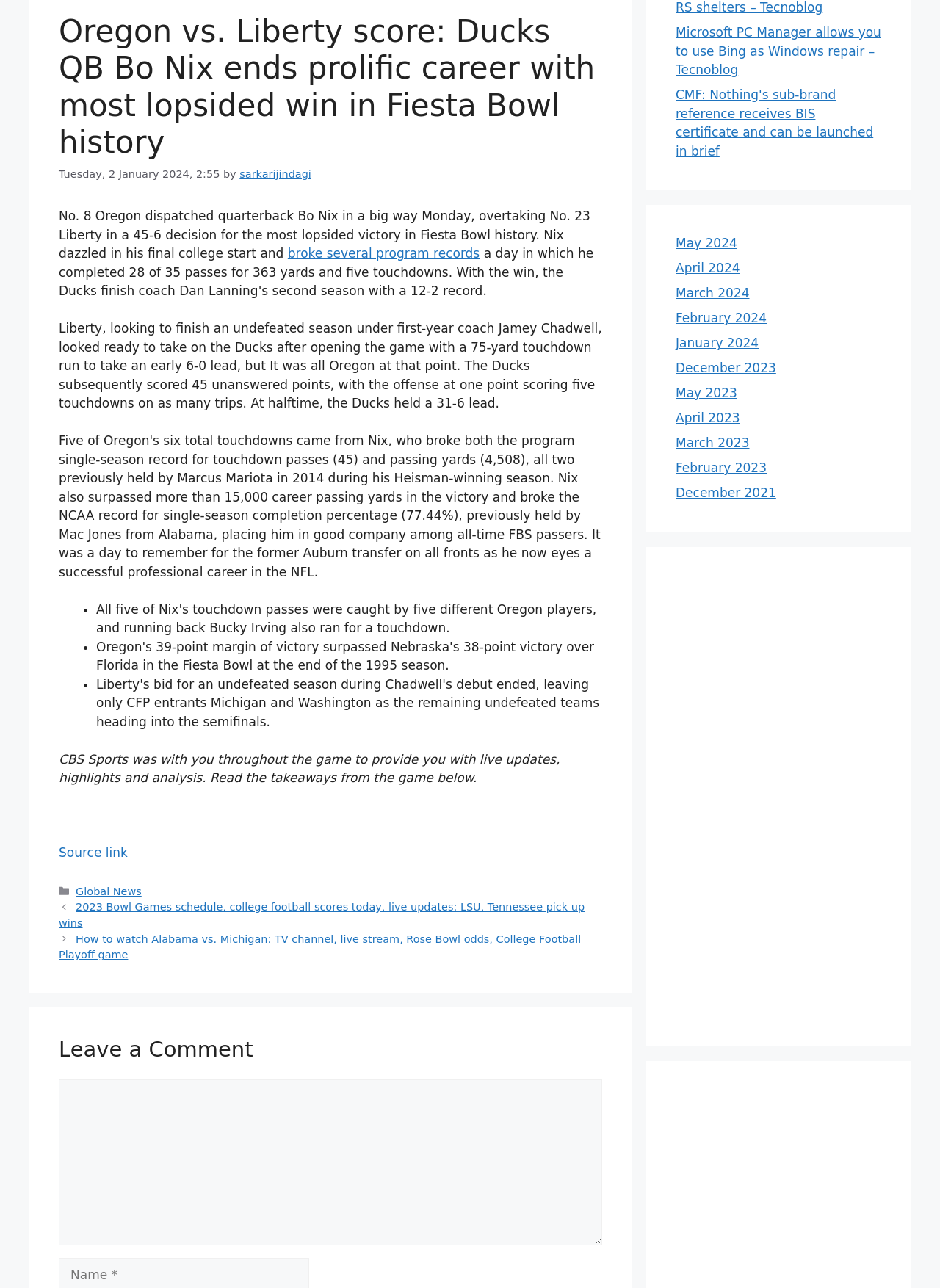Determine the bounding box of the UI element mentioned here: "parent_node: Comment name="comment"". The coordinates must be in the format [left, top, right, bottom] with values ranging from 0 to 1.

[0.062, 0.838, 0.641, 0.967]